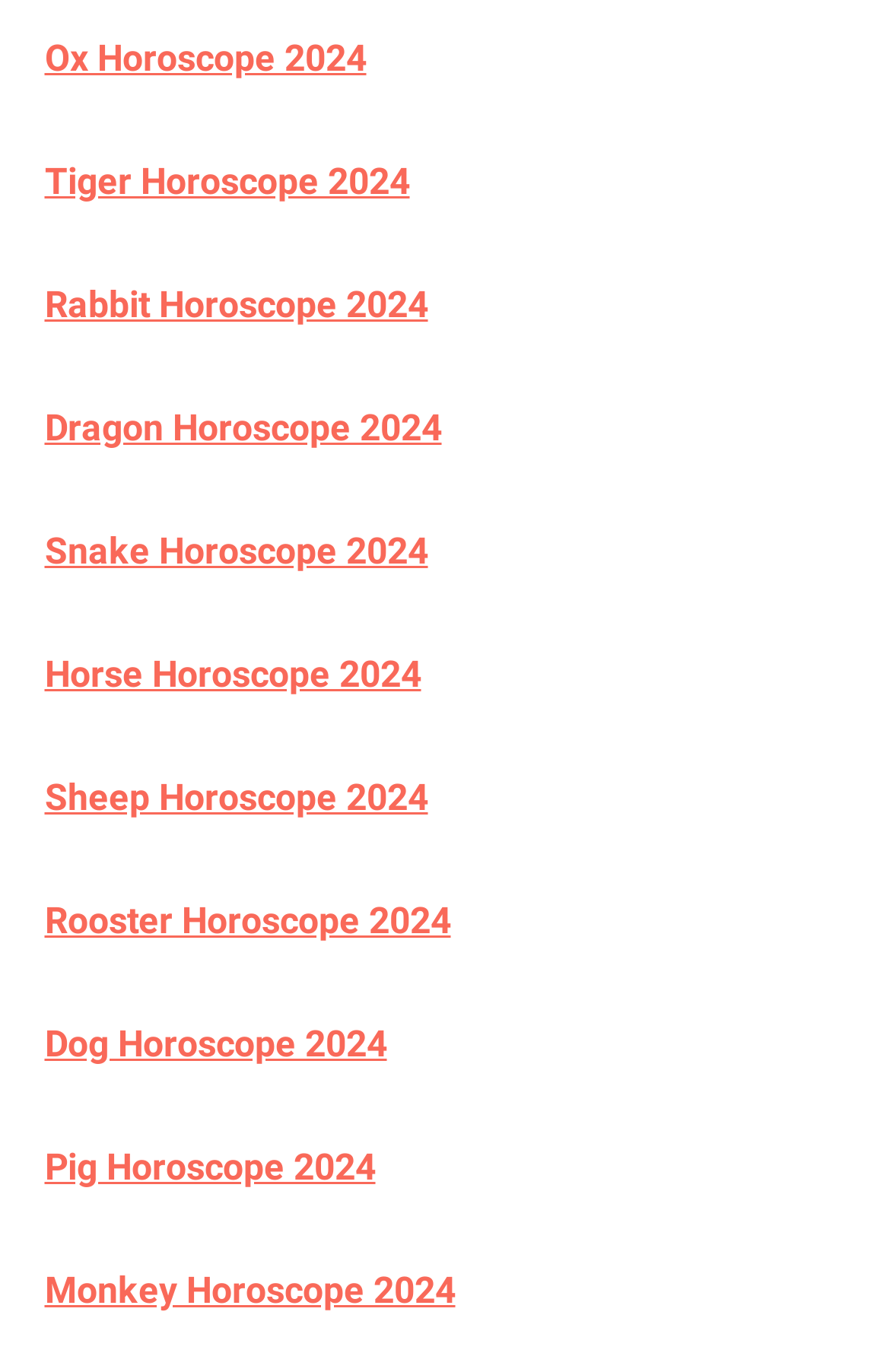Look at the image and write a detailed answer to the question: 
What is the first horoscope sign listed?

I looked at the first link on the webpage, and it says 'Ox Horoscope 2024', so the first horoscope sign listed is Ox.